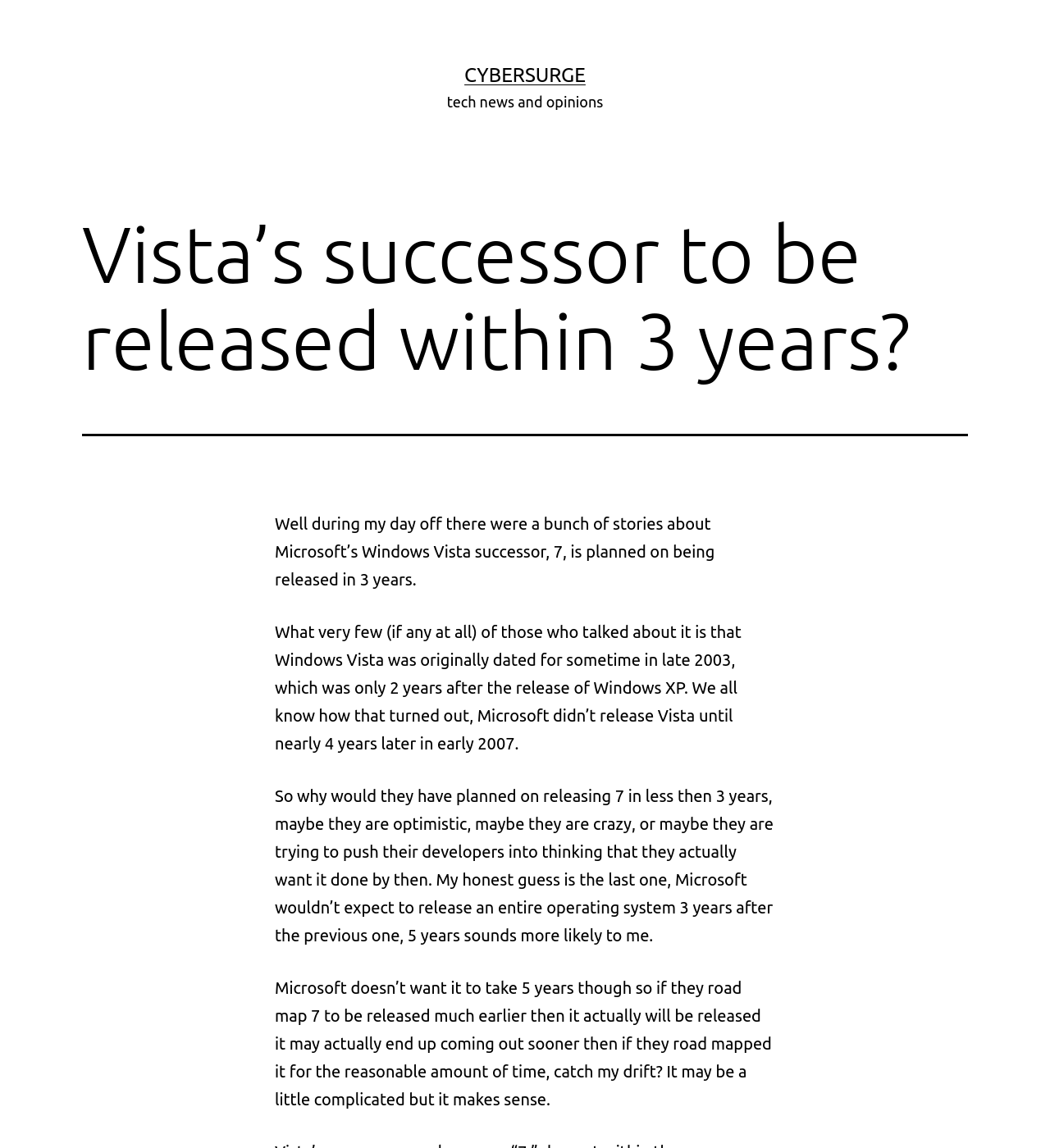What is the author's guess for the release year of Windows 7?
Examine the image and provide an in-depth answer to the question.

The author's guess for the release year of Windows 7 can be found in the static text element located at [0.262, 0.685, 0.737, 0.823], which mentions that 5 years sounds more likely to the author.